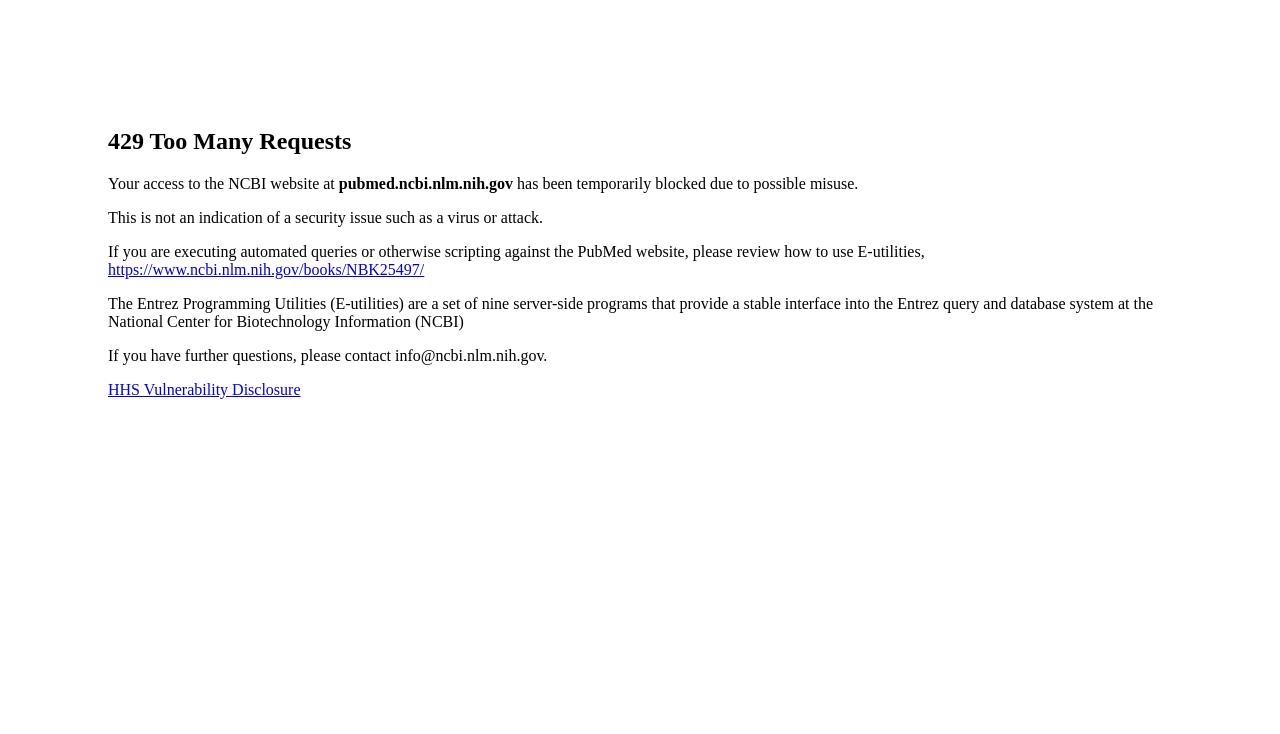Answer the following inquiry with a single word or phrase:
What is the purpose of the E-utilities?

stable interface